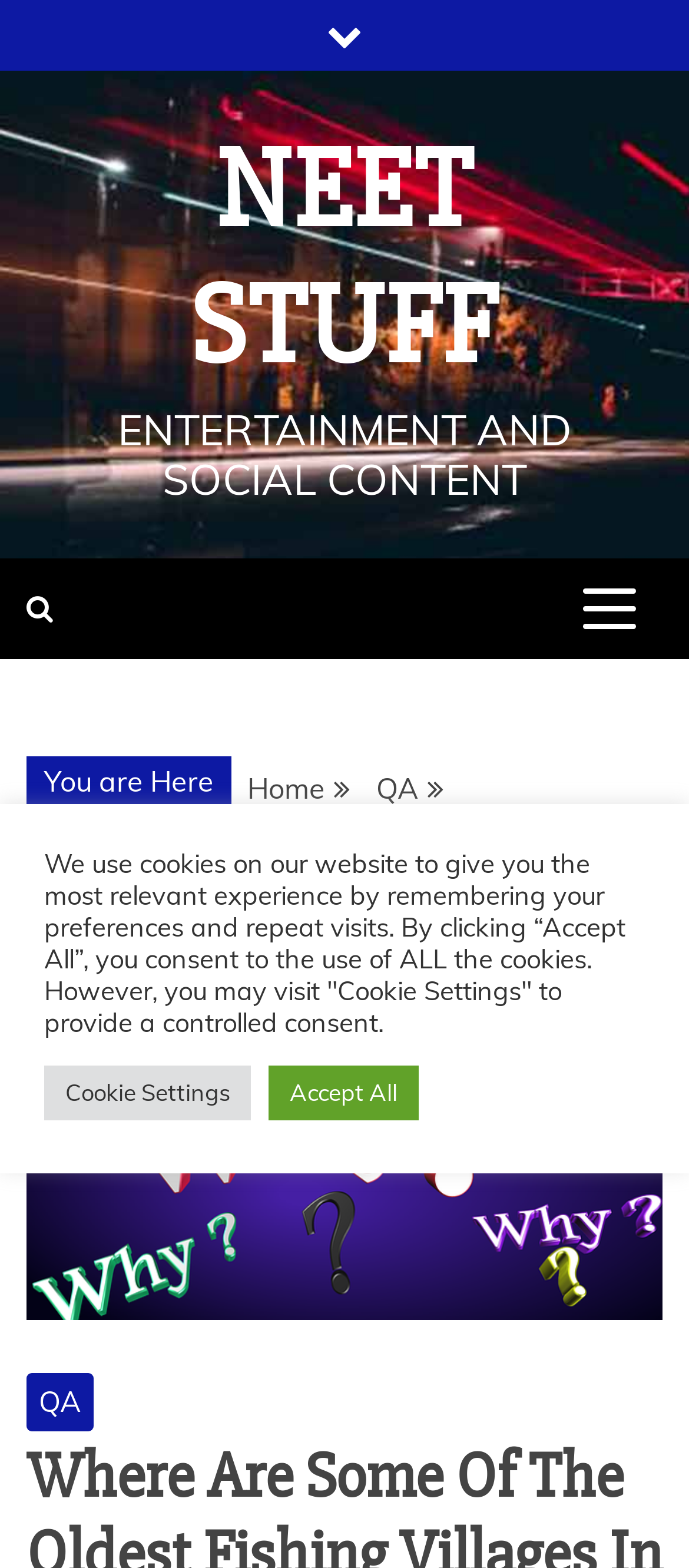How many buttons are in the top-right corner of the webpage?
Please answer the question with a single word or phrase, referencing the image.

2